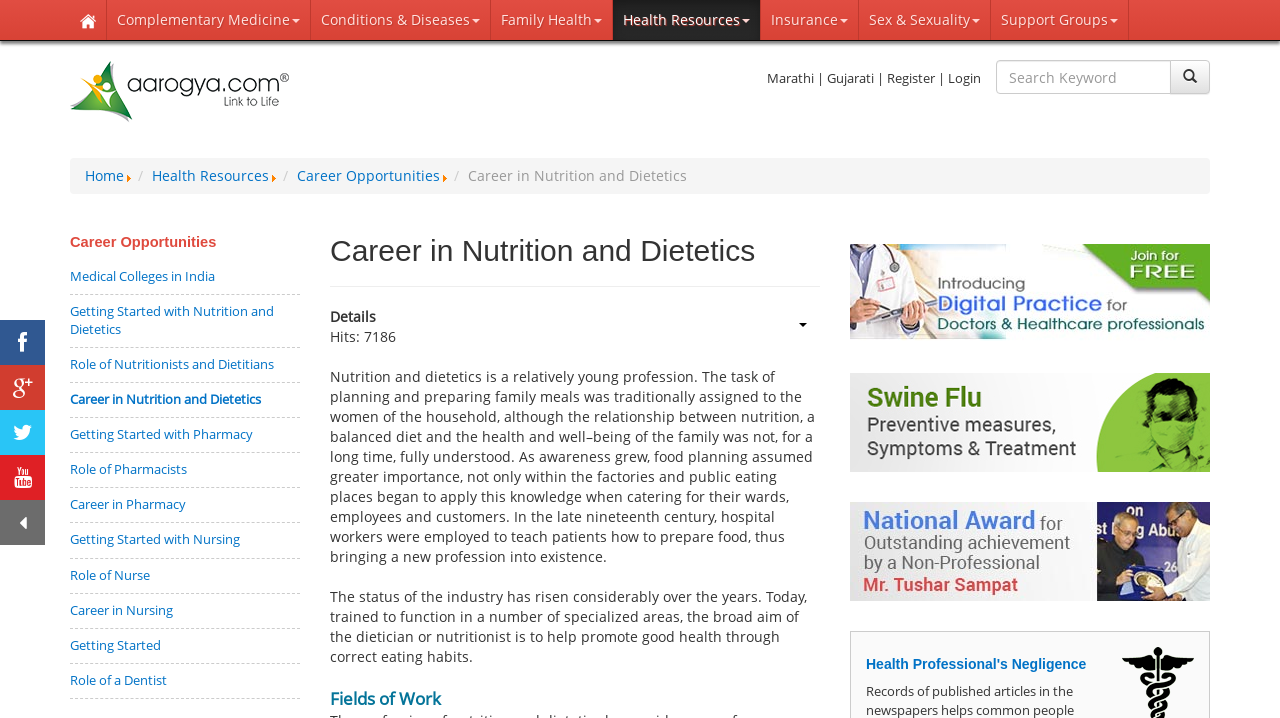Kindly provide the bounding box coordinates of the section you need to click on to fulfill the given instruction: "Learn about Nutrition and Dietetics".

[0.258, 0.511, 0.637, 0.788]